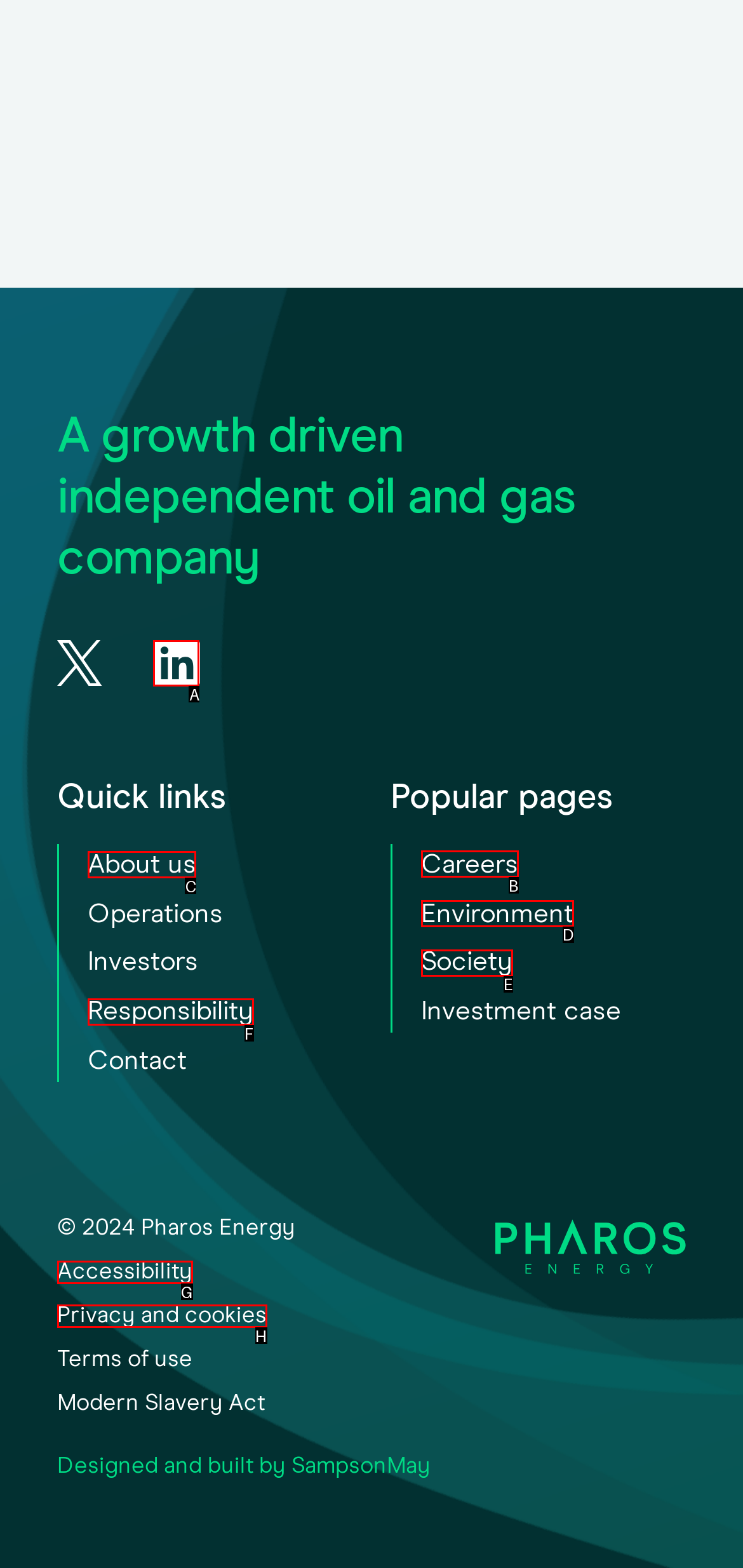Point out the letter of the HTML element you should click on to execute the task: Go to About us
Reply with the letter from the given options.

C